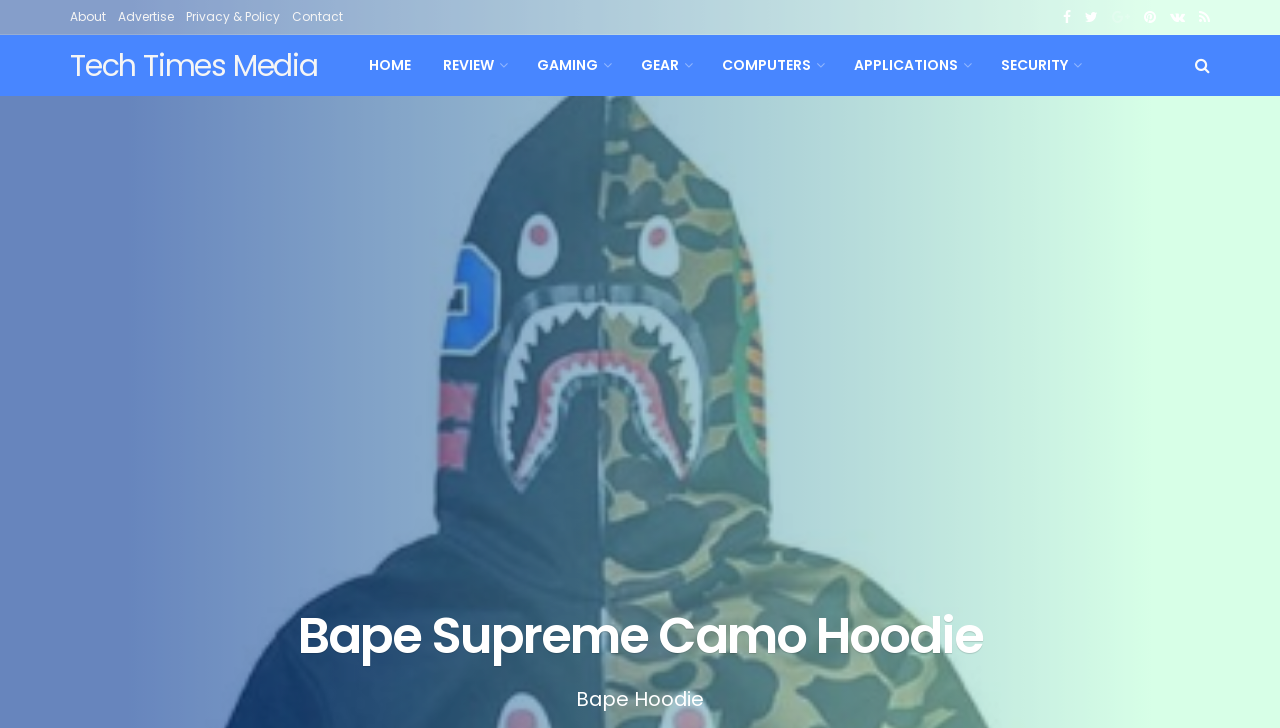Using the webpage screenshot, locate the HTML element that fits the following description and provide its bounding box: "Gaming".

[0.407, 0.048, 0.488, 0.132]